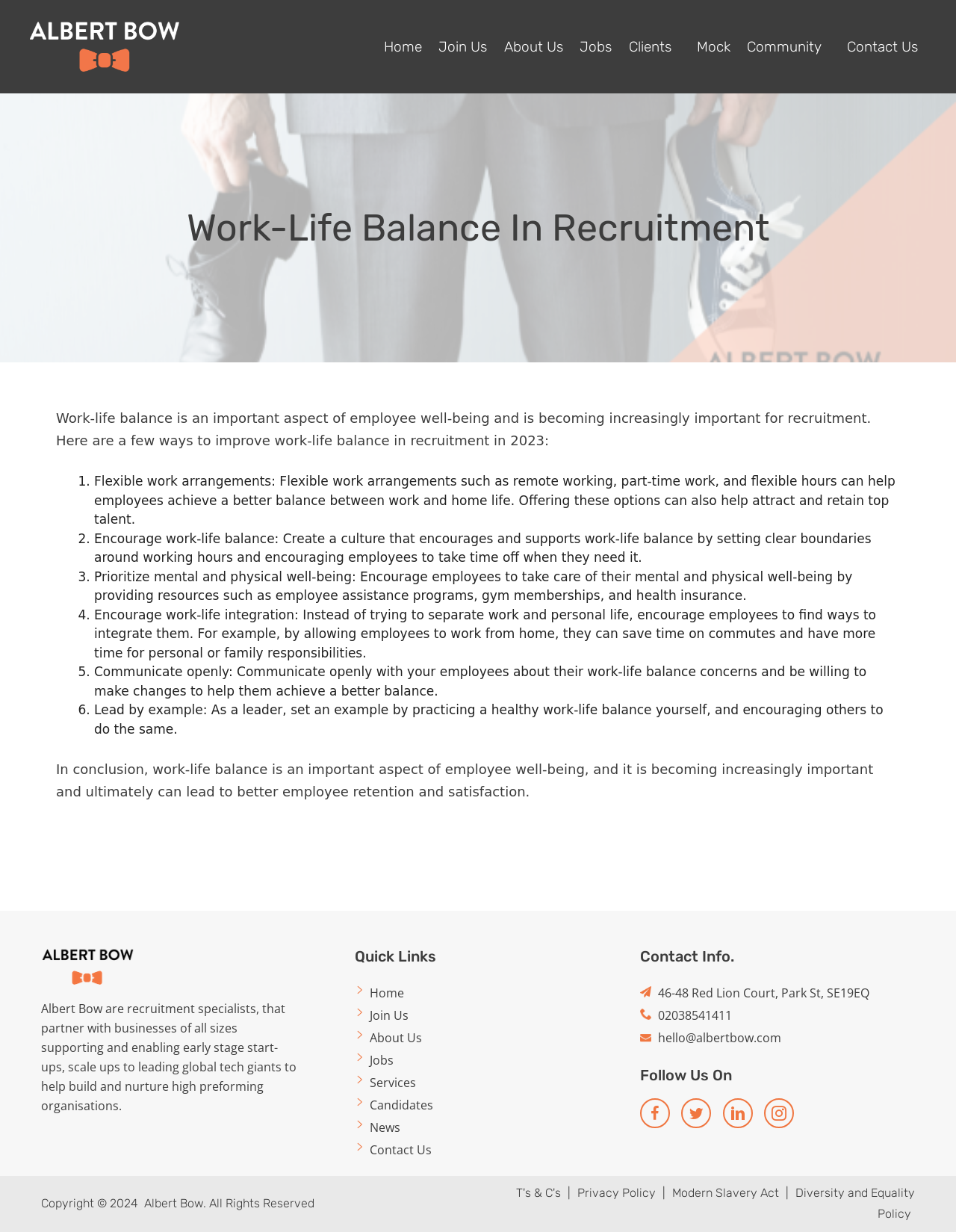Select the bounding box coordinates of the element I need to click to carry out the following instruction: "Contact Albert Bow through email".

[0.688, 0.836, 0.817, 0.849]